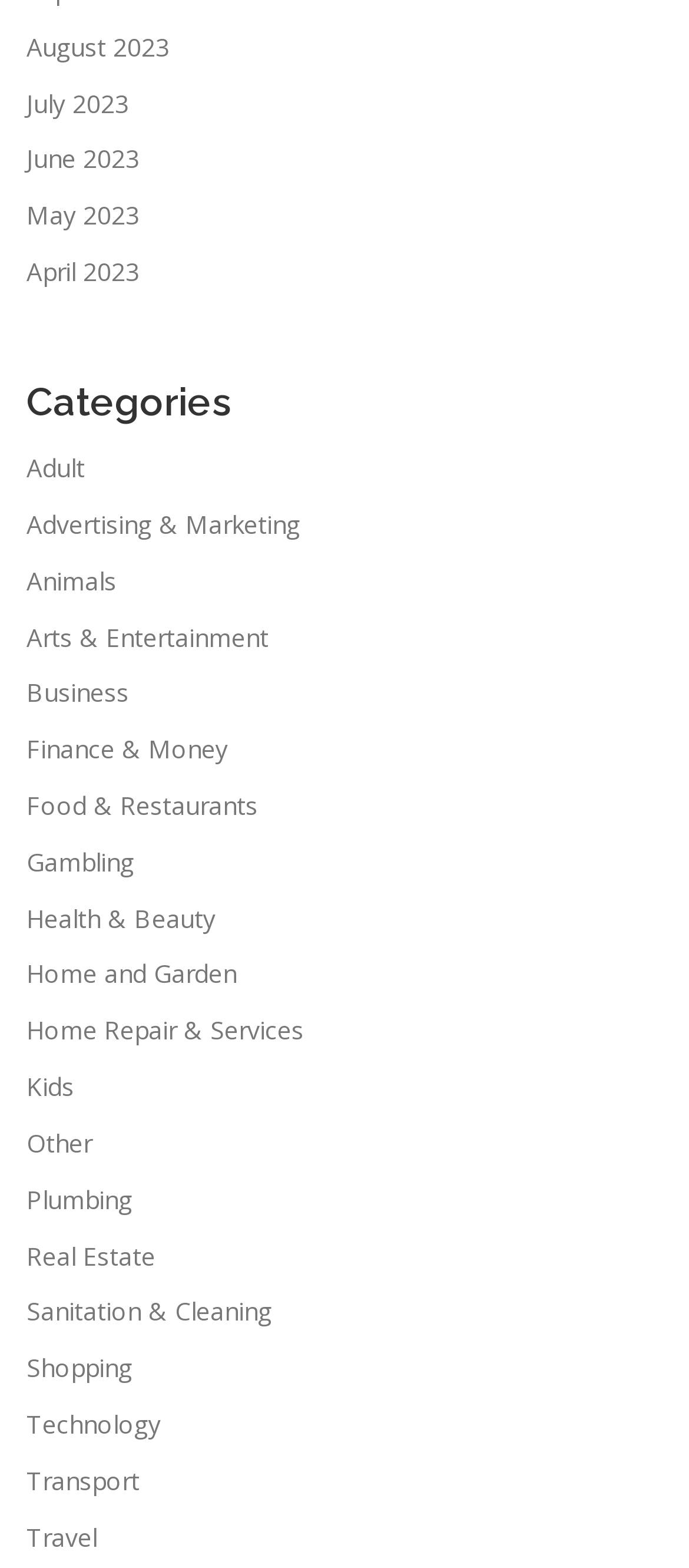Provide the bounding box coordinates of the HTML element this sentence describes: "May 2023". The bounding box coordinates consist of four float numbers between 0 and 1, i.e., [left, top, right, bottom].

[0.038, 0.126, 0.203, 0.148]